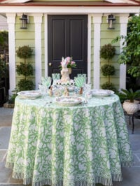Provide an extensive narrative of what is shown in the image.

The image showcases an elegantly set table adorned for a special occasion, likely a tea party or celebration. The table is draped with a lush green and white patterned tablecloth that cascades down gracefully, creating a vibrant and inviting atmosphere. Atop the table, a stunning assortment of decorative items is displayed, including delicate glassware, intricately designed plates, and a centerpiece featuring floral arrangements that add a touch of charm and color. 

In the background, a beautifully styled entryway suggests a well-kept garden ambiance, with potted greenery framing the entrance, enhancing the overall aesthetic. The serene setting invites guests to gather and enjoy the delightful décor and culinary offerings, making it a perfect location for creating cherished memories.